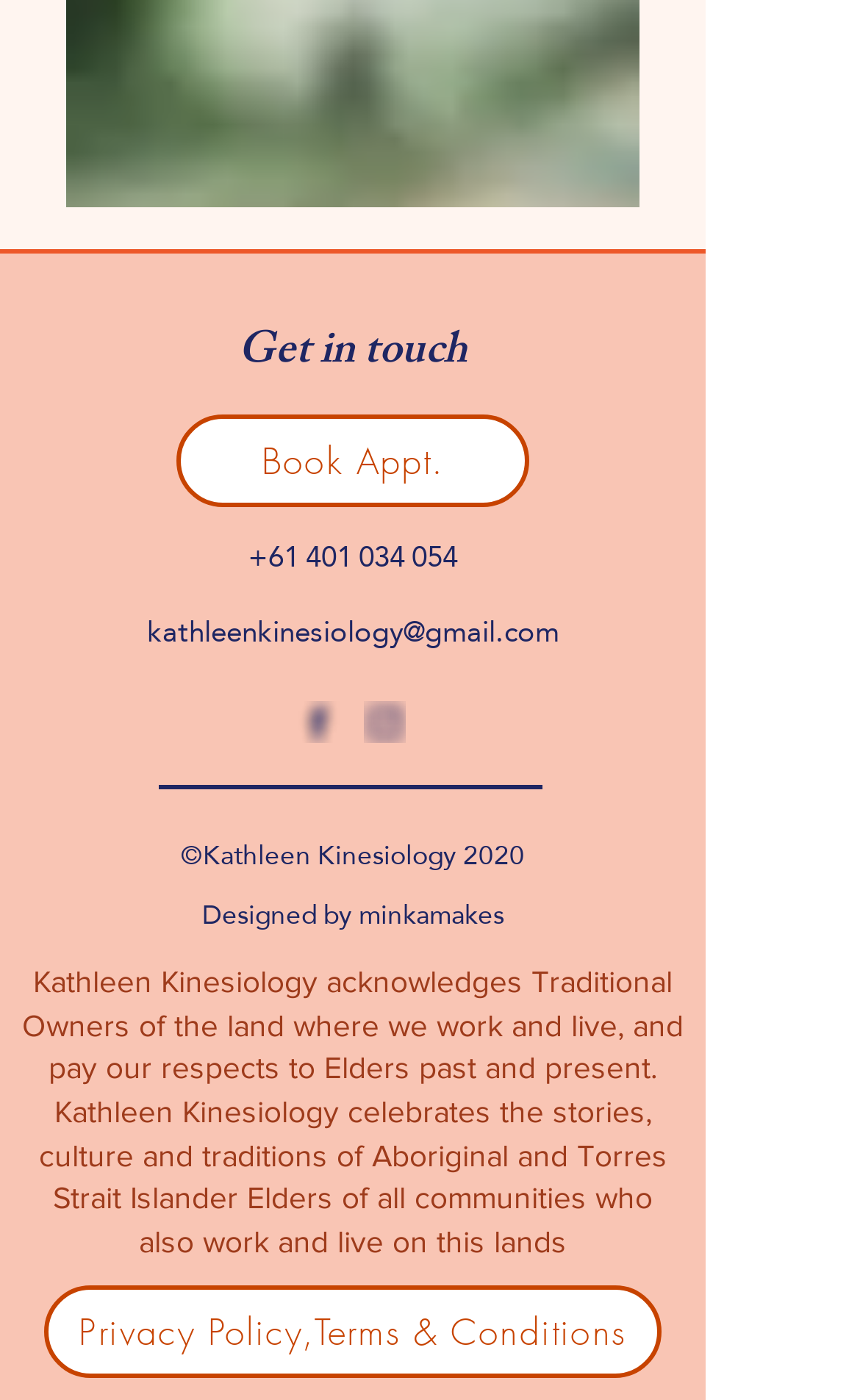What is the phone number to contact?
Refer to the image and provide a concise answer in one word or phrase.

+61 401 034 054